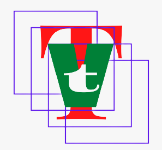Use the details in the image to answer the question thoroughly: 
What is the mission of 'The Value Of Times'?

The logo's design and the description of the visual identity convey a sense of authority and trust, which aligns with the mission of guiding Swedish citizens through the U.S. visa application process.